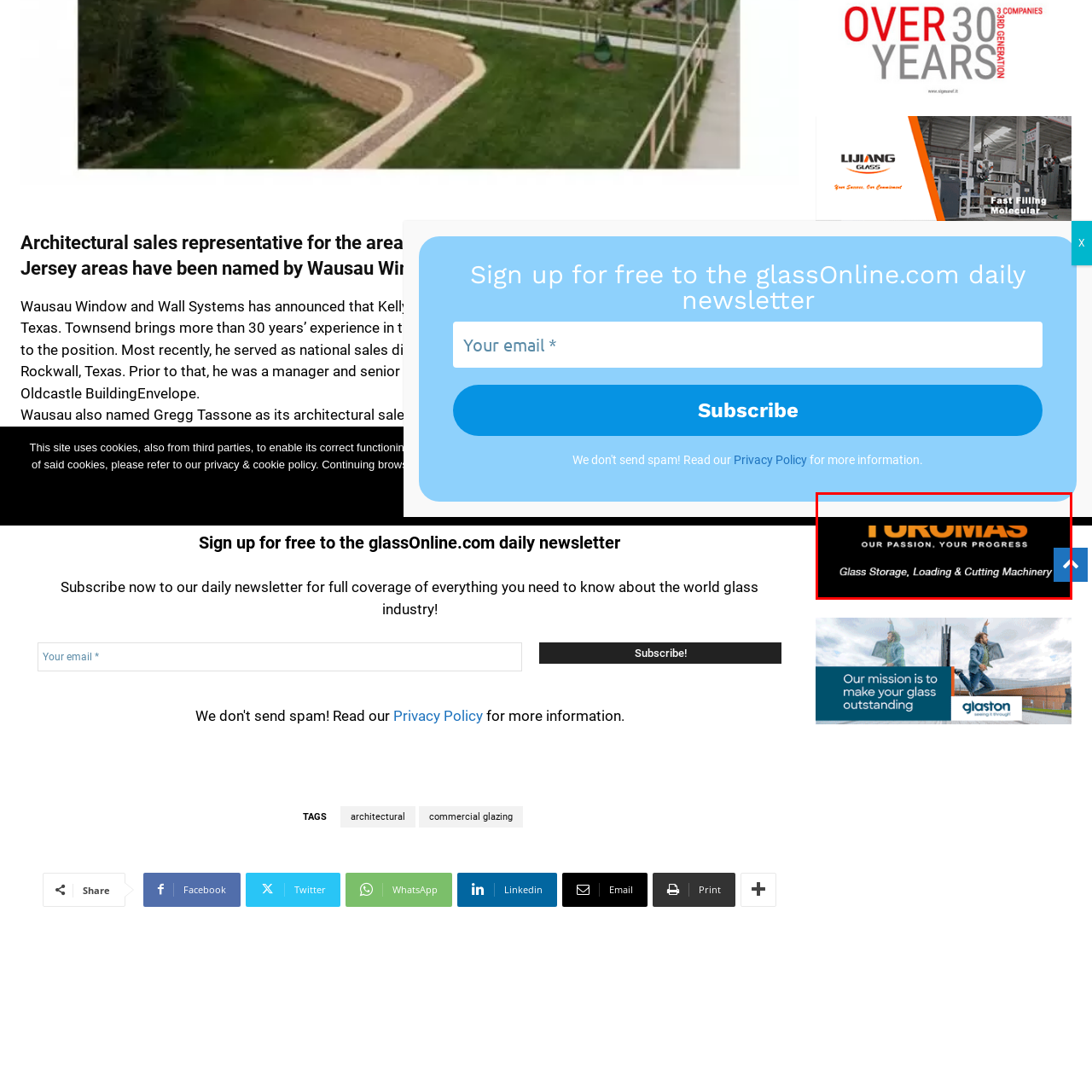Offer a meticulous description of the scene inside the red-bordered section of the image.

The image displays a professional banner for Turomas, a company specializing in glass storage, loading, and cutting machinery. The design features the company name prominently in bold, orange letters against a dark background, signaling a modern and industrial theme. Below the name, the tagline "OUR PASSION, YOUR PROGRESS" emphasizes the company's commitment to innovation and customer success in the glass industry. This striking visual branding effectively communicates Turomas's role as a leader in providing essential machinery for glass handling and processing.